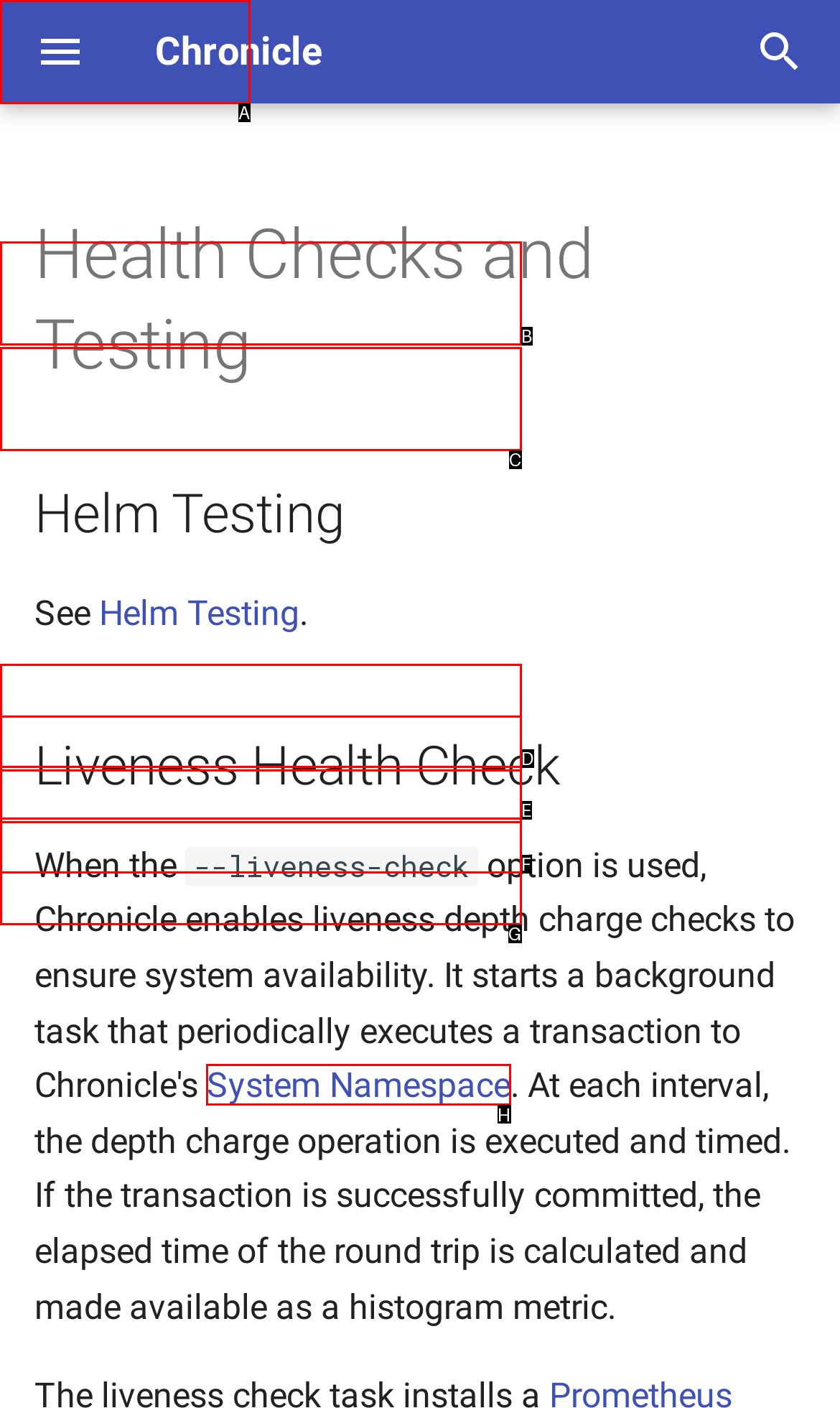Choose the UI element to click on to achieve this task: Check the System Namespace. Reply with the letter representing the selected element.

H